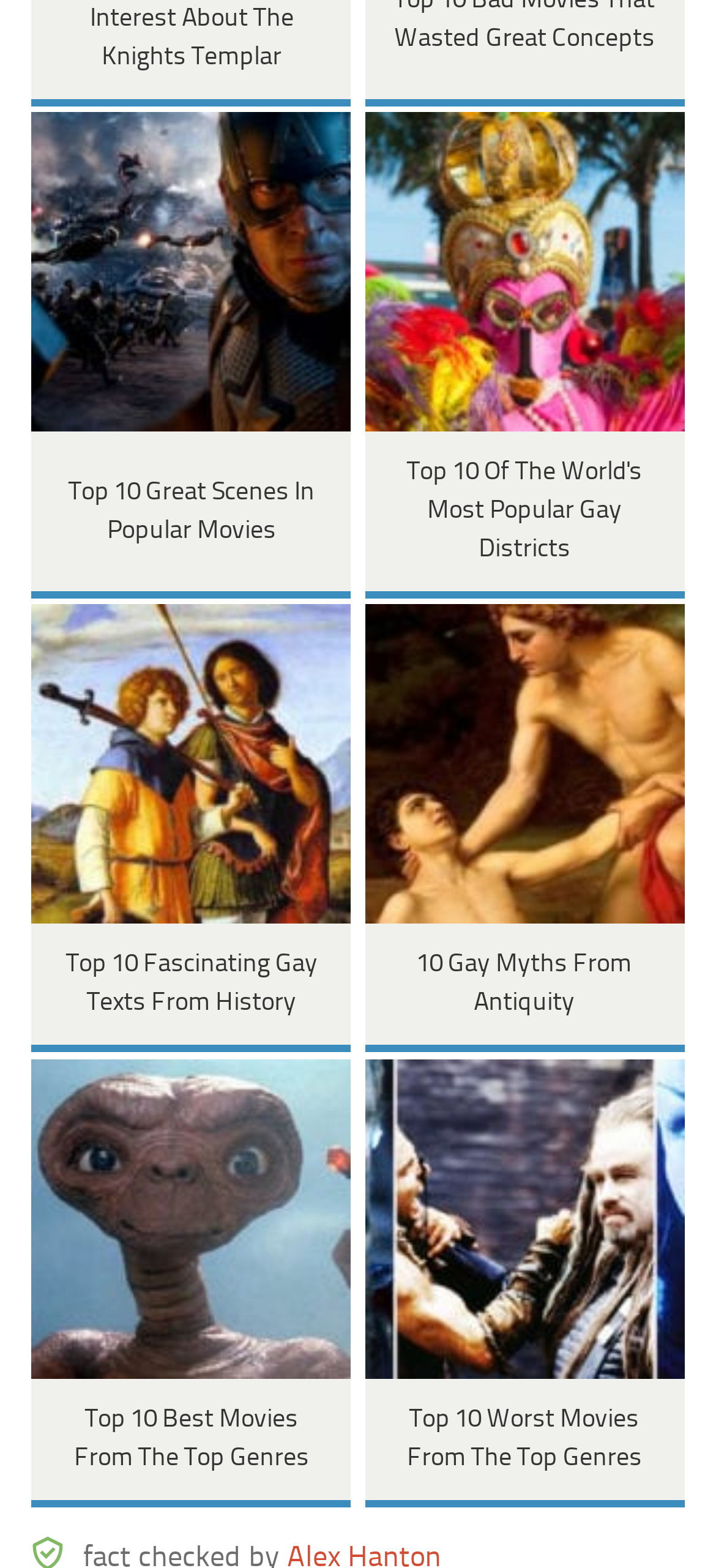Identify the bounding box coordinates for the element you need to click to achieve the following task: "View Top 10 Great Scenes In Popular Movies". Provide the bounding box coordinates as four float numbers between 0 and 1, in the form [left, top, right, bottom].

[0.045, 0.072, 0.491, 0.382]